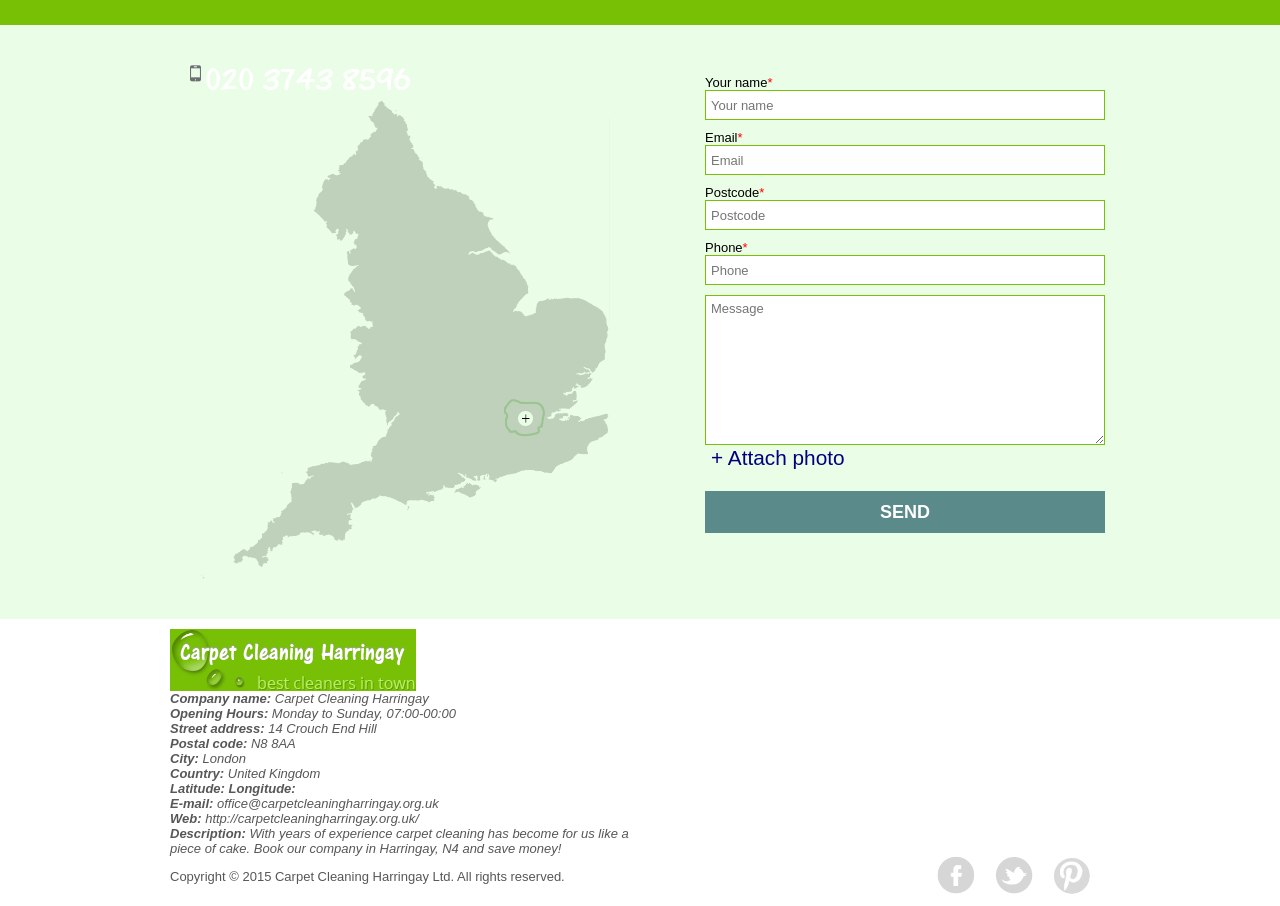Locate the bounding box coordinates of the clickable region necessary to complete the following instruction: "Enter your name". Provide the coordinates in the format of four float numbers between 0 and 1, i.e., [left, top, right, bottom].

[0.551, 0.099, 0.863, 0.132]